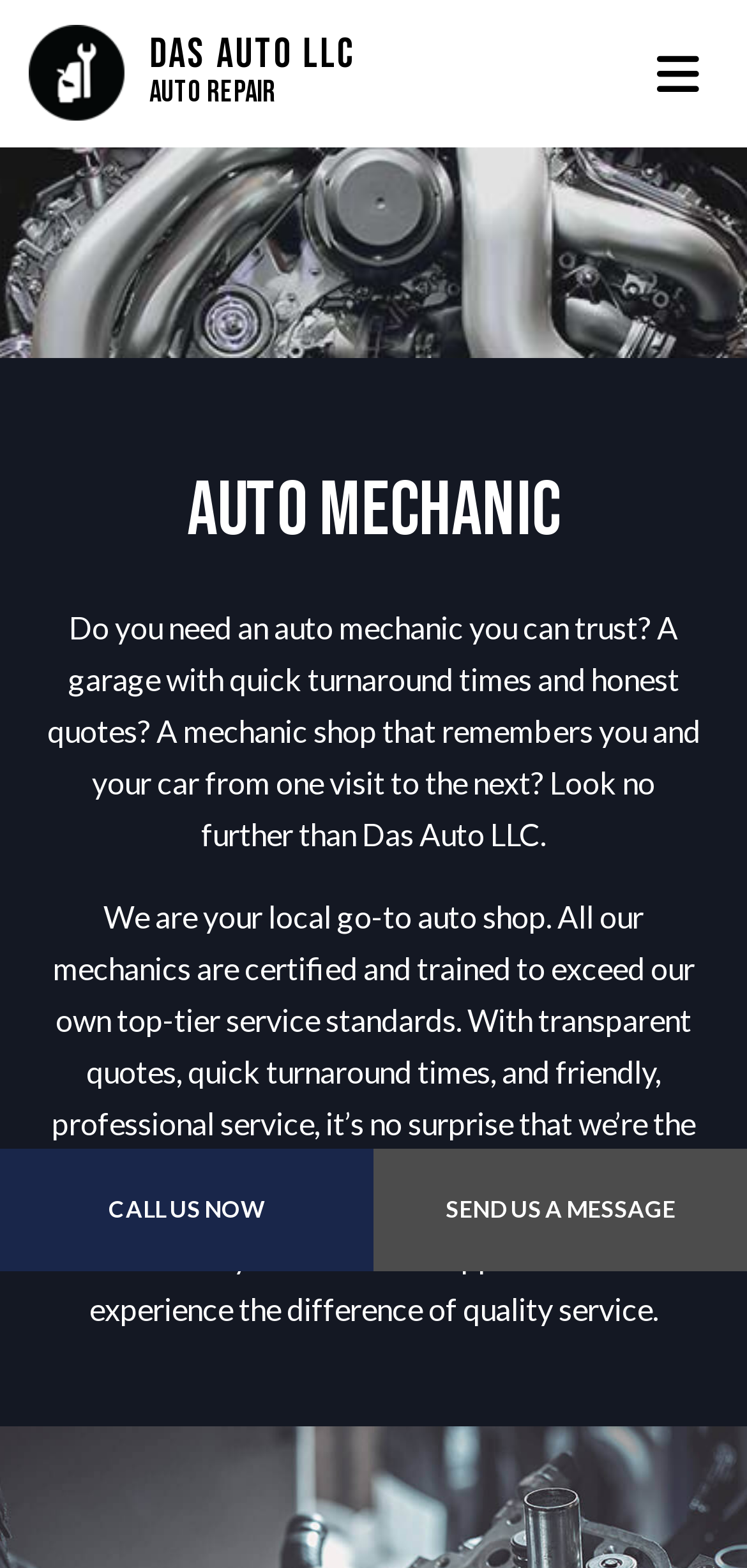What is the name of the auto mechanic company?
Please elaborate on the answer to the question with detailed information.

The name of the auto mechanic company can be found in the logo link at the top left of the webpage, which is 'Das Auto LLC’s Logo', and also in the heading 'Das Auto LLC' below it.